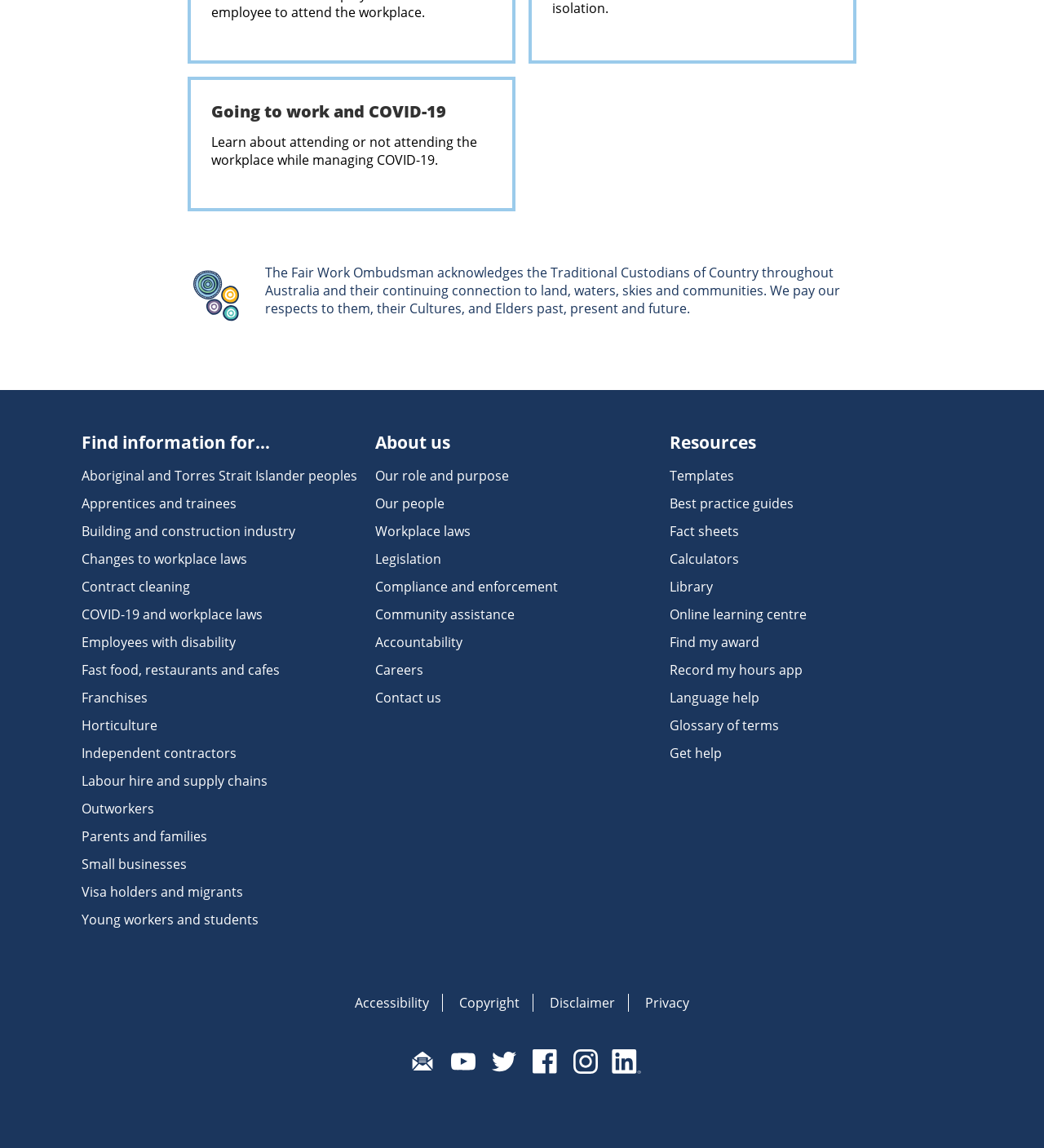Specify the bounding box coordinates of the area to click in order to follow the given instruction: "Get help."

[0.641, 0.648, 0.691, 0.664]